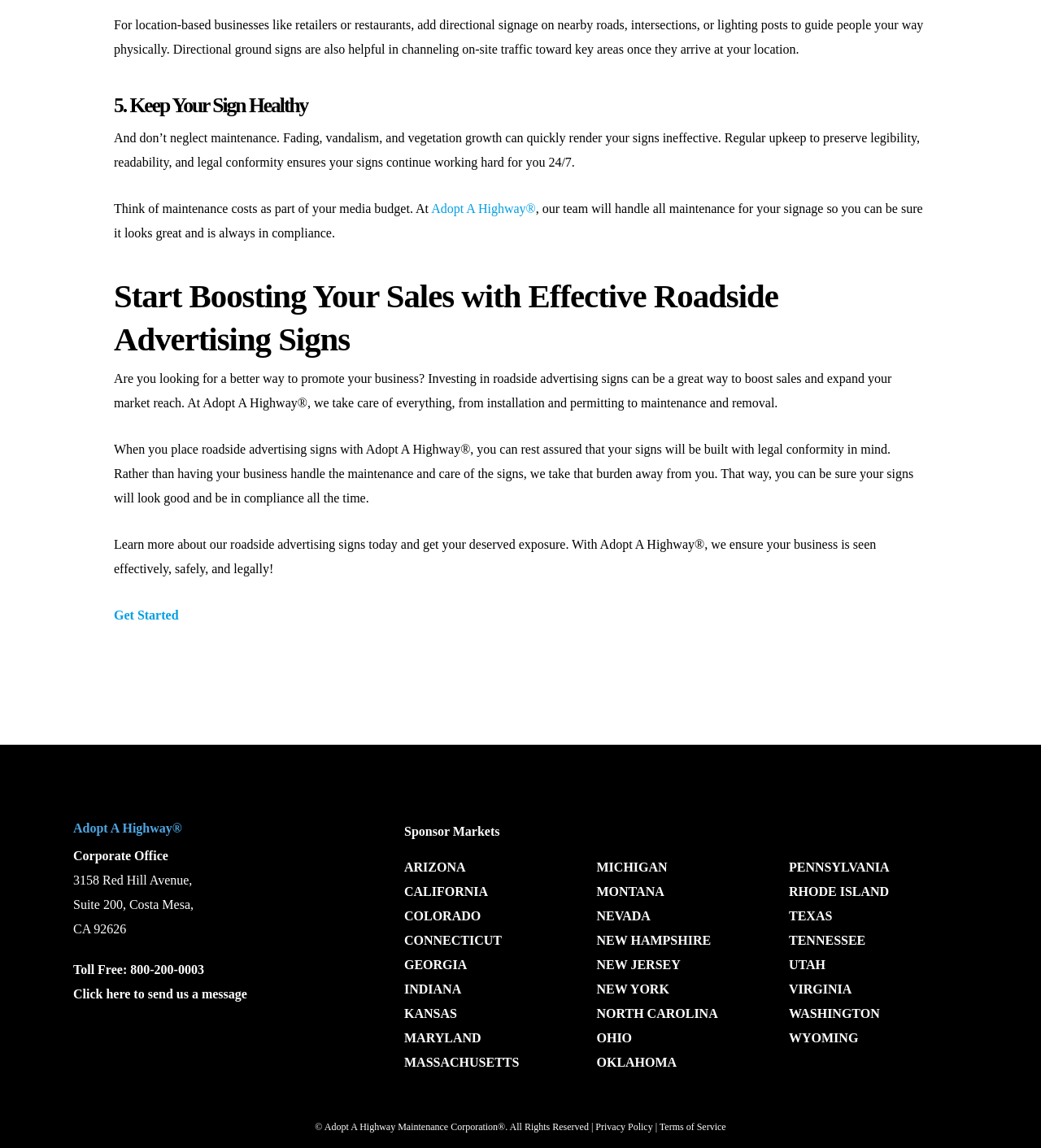In which states does Adopt A Highway operate?
Answer the question with a single word or phrase derived from the image.

Multiple states